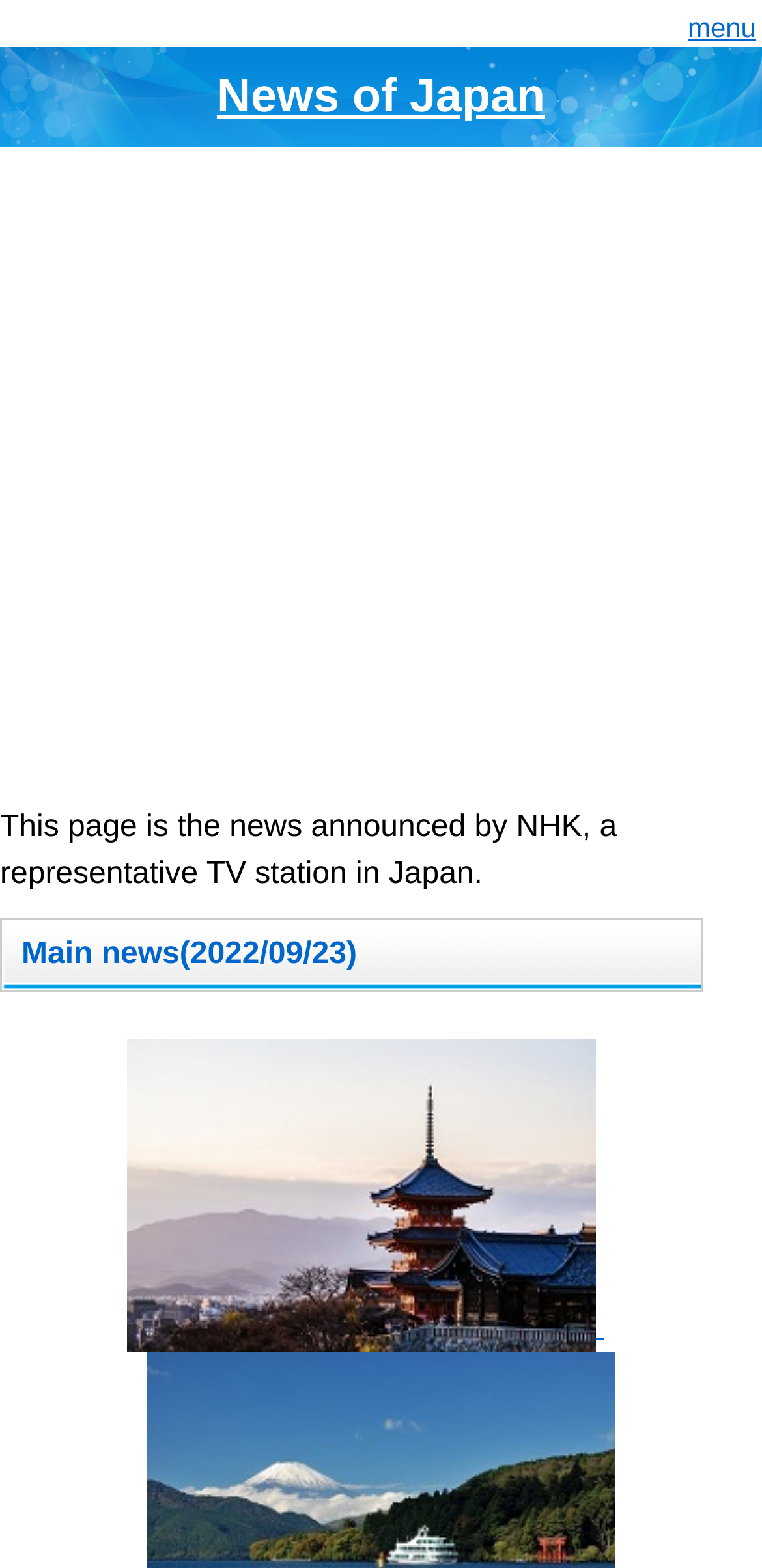Using the description: "aria-label="Advertisement" name="aswift_1" title="Advertisement"", determine the UI element's bounding box coordinates. Ensure the coordinates are in the format of four float numbers between 0 and 1, i.e., [left, top, right, bottom].

[0.0, 0.106, 1.0, 0.511]